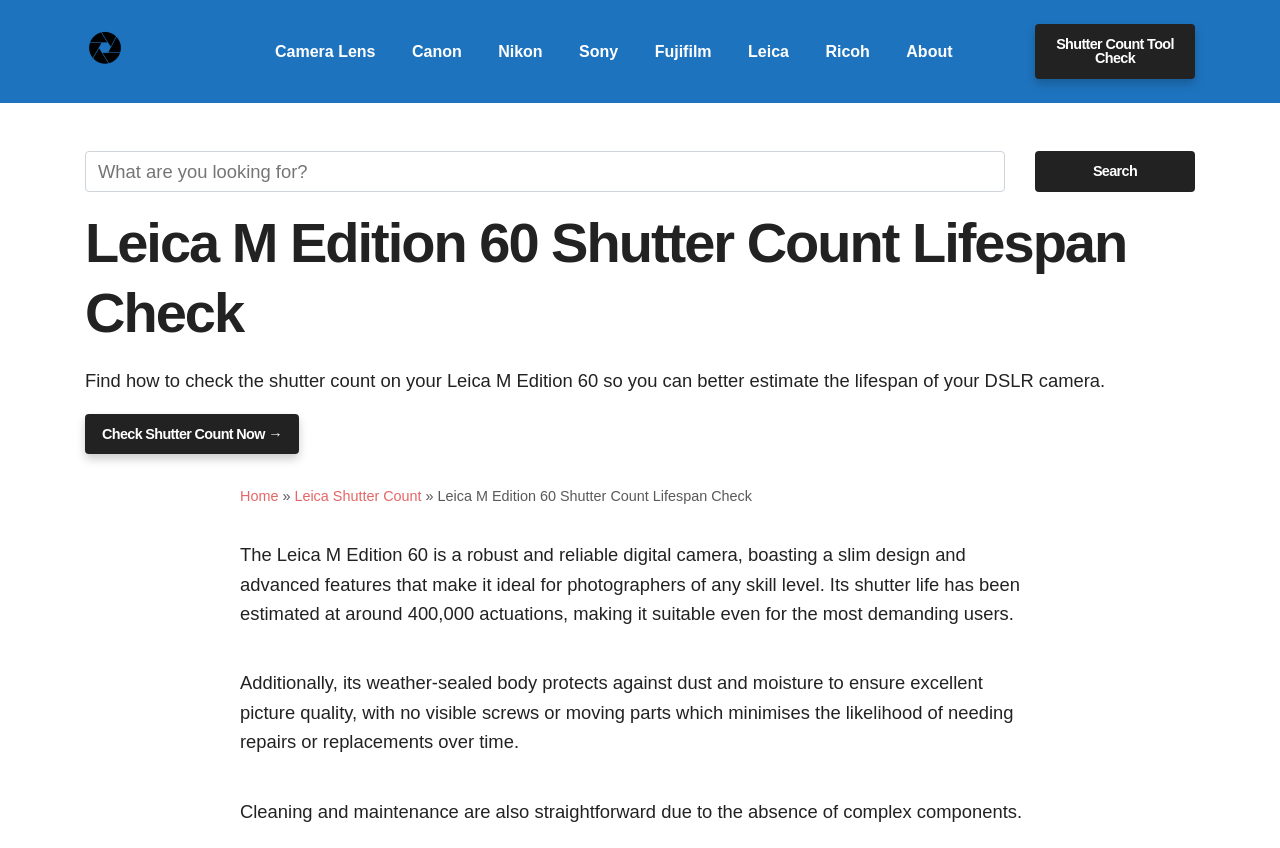Based on the image, provide a detailed response to the question:
What is the benefit of the weather-sealed body of Leica M Edition 60?

The webpage states that the weather-sealed body of Leica M Edition 60 protects against dust and moisture, ensuring excellent picture quality.